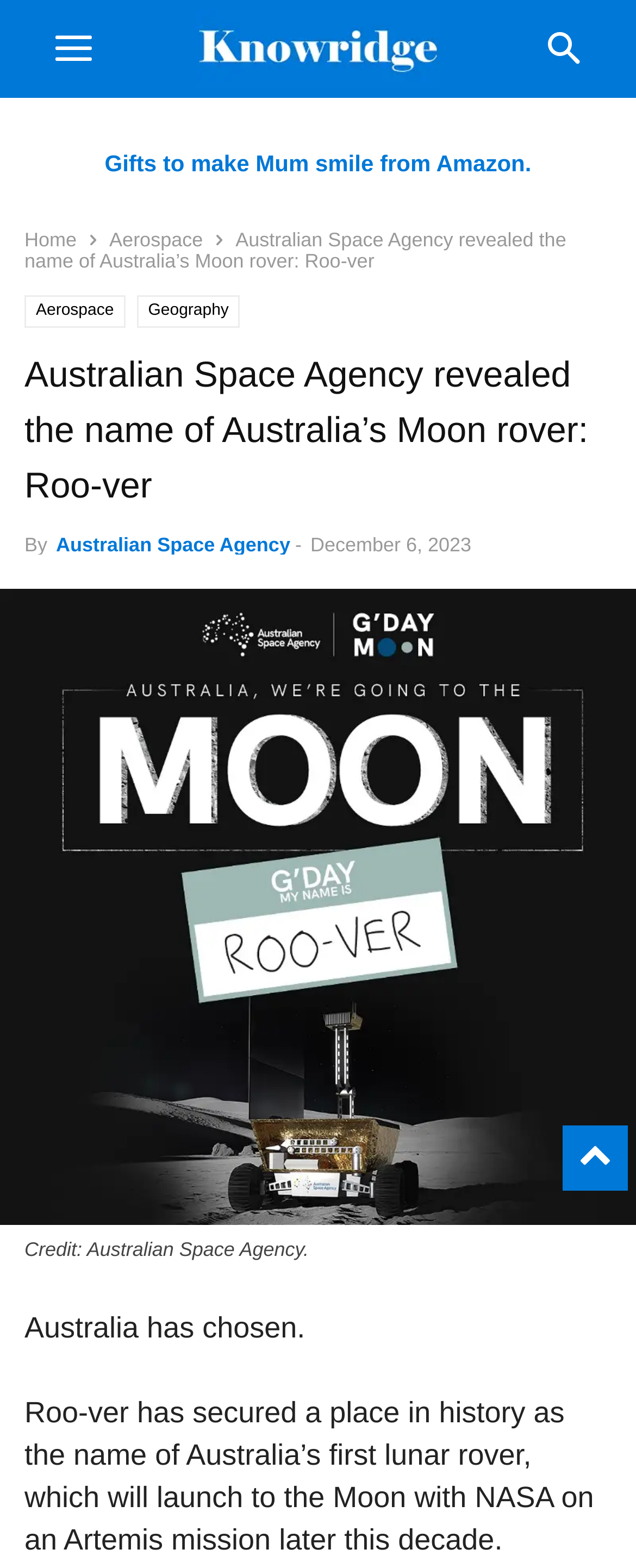Respond to the question with just a single word or phrase: 
What is the mission that the lunar rover will launch with?

Artemis mission